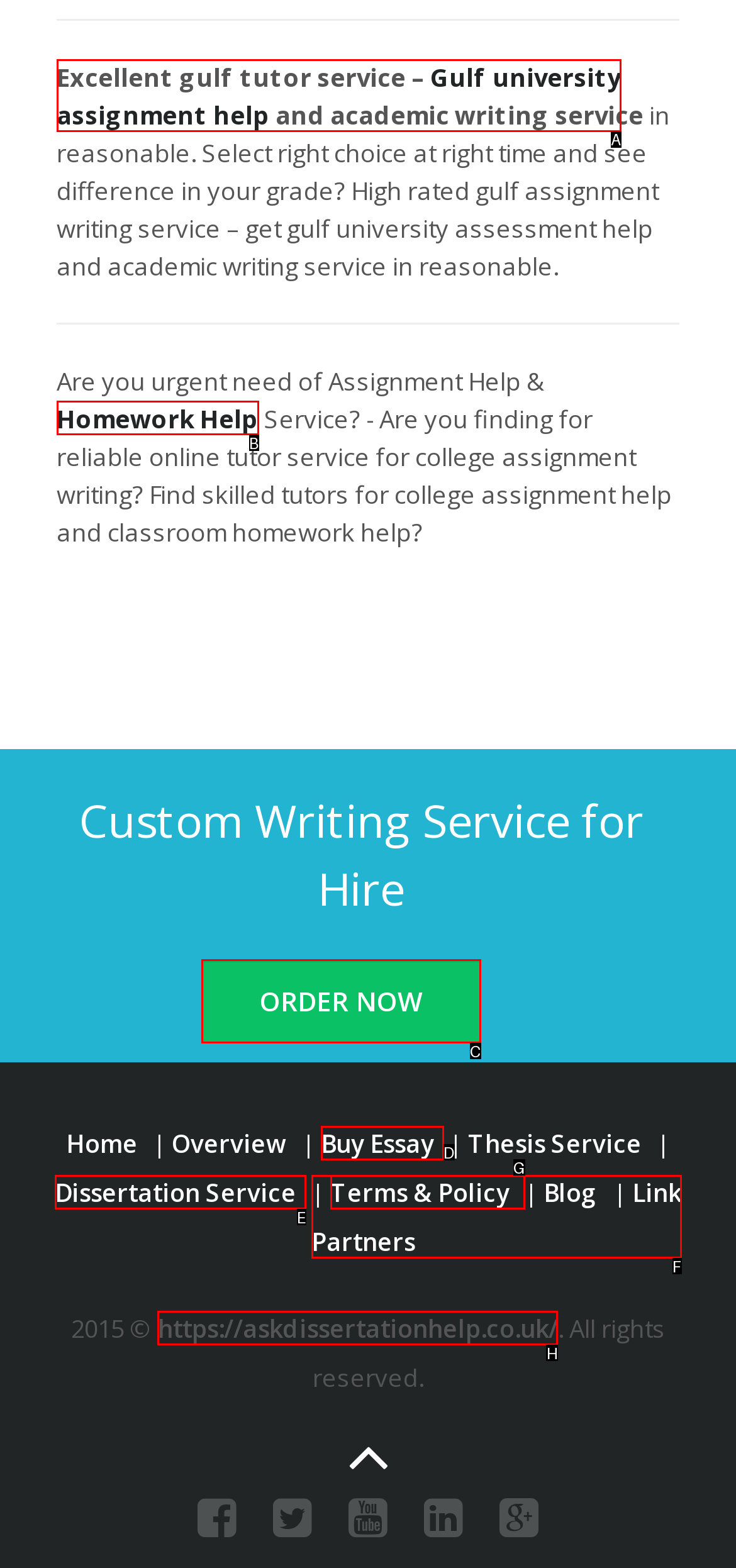Provide the letter of the HTML element that you need to click on to perform the task: Click on 'Gulf university assignment help'.
Answer with the letter corresponding to the correct option.

A